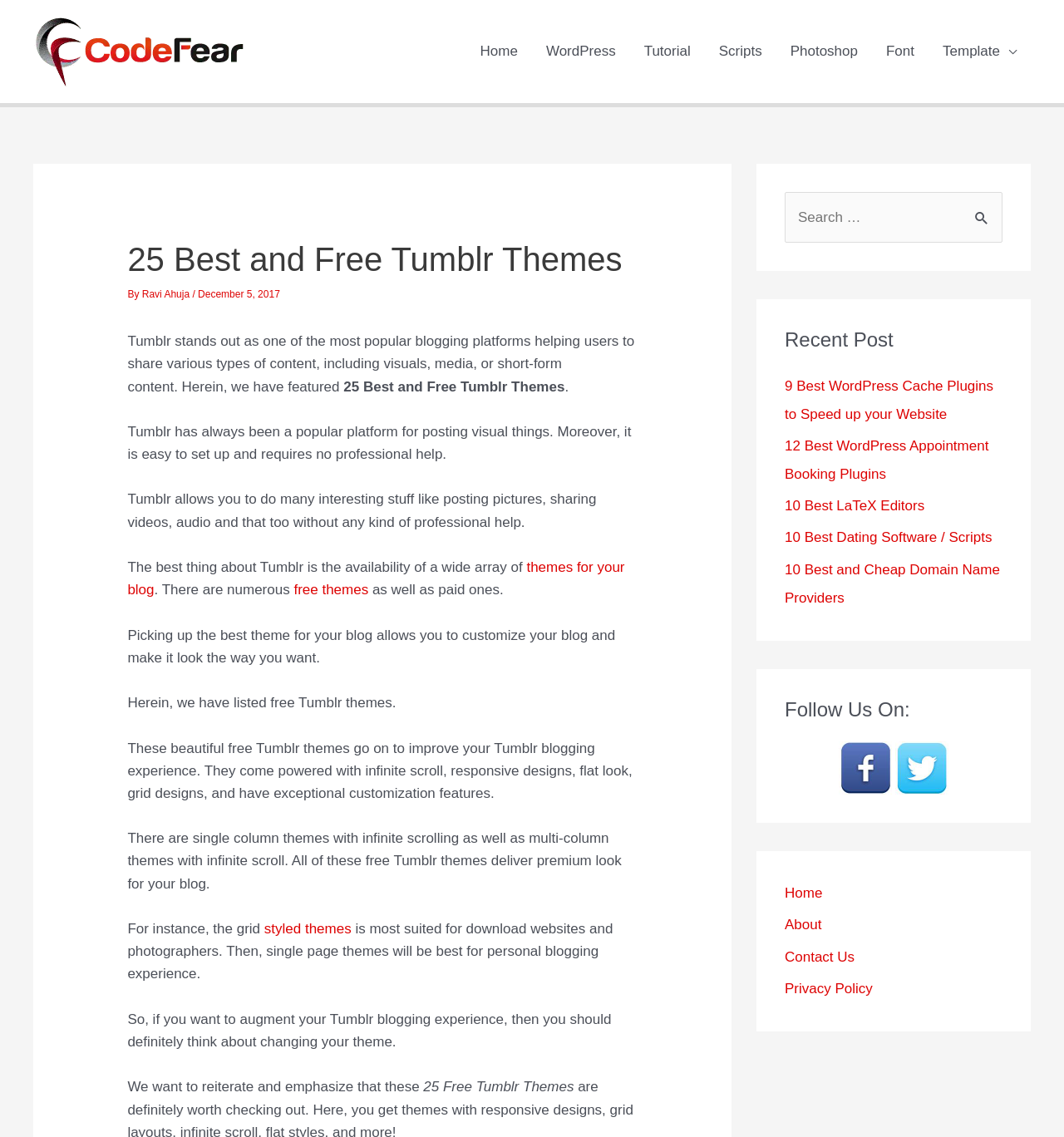Find the bounding box coordinates of the element you need to click on to perform this action: 'Click on the 'Template' link'. The coordinates should be represented by four float values between 0 and 1, in the format [left, top, right, bottom].

[0.873, 0.0, 0.969, 0.091]